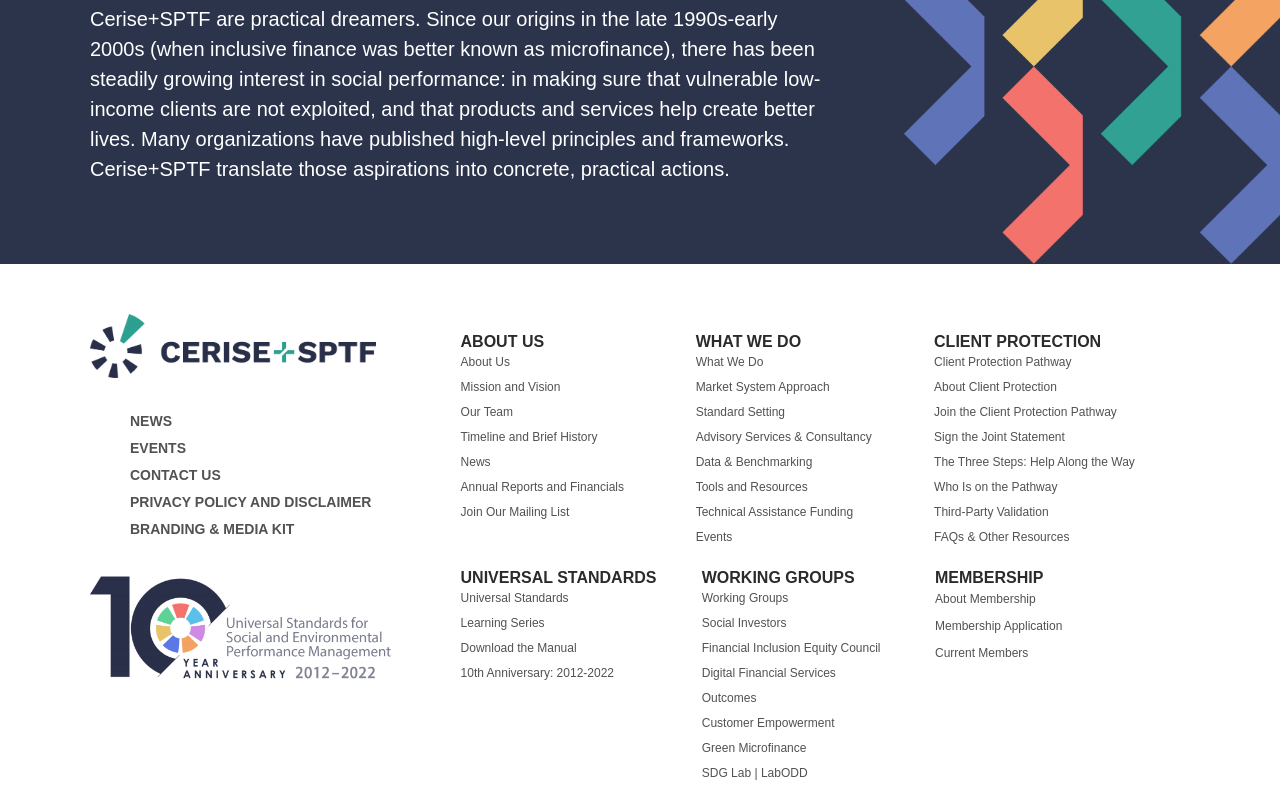What are the main sections of this webpage?
Based on the visual content, answer with a single word or a brief phrase.

About Us, What We Do, Client Protection, Universal Standards, Working Groups, Membership